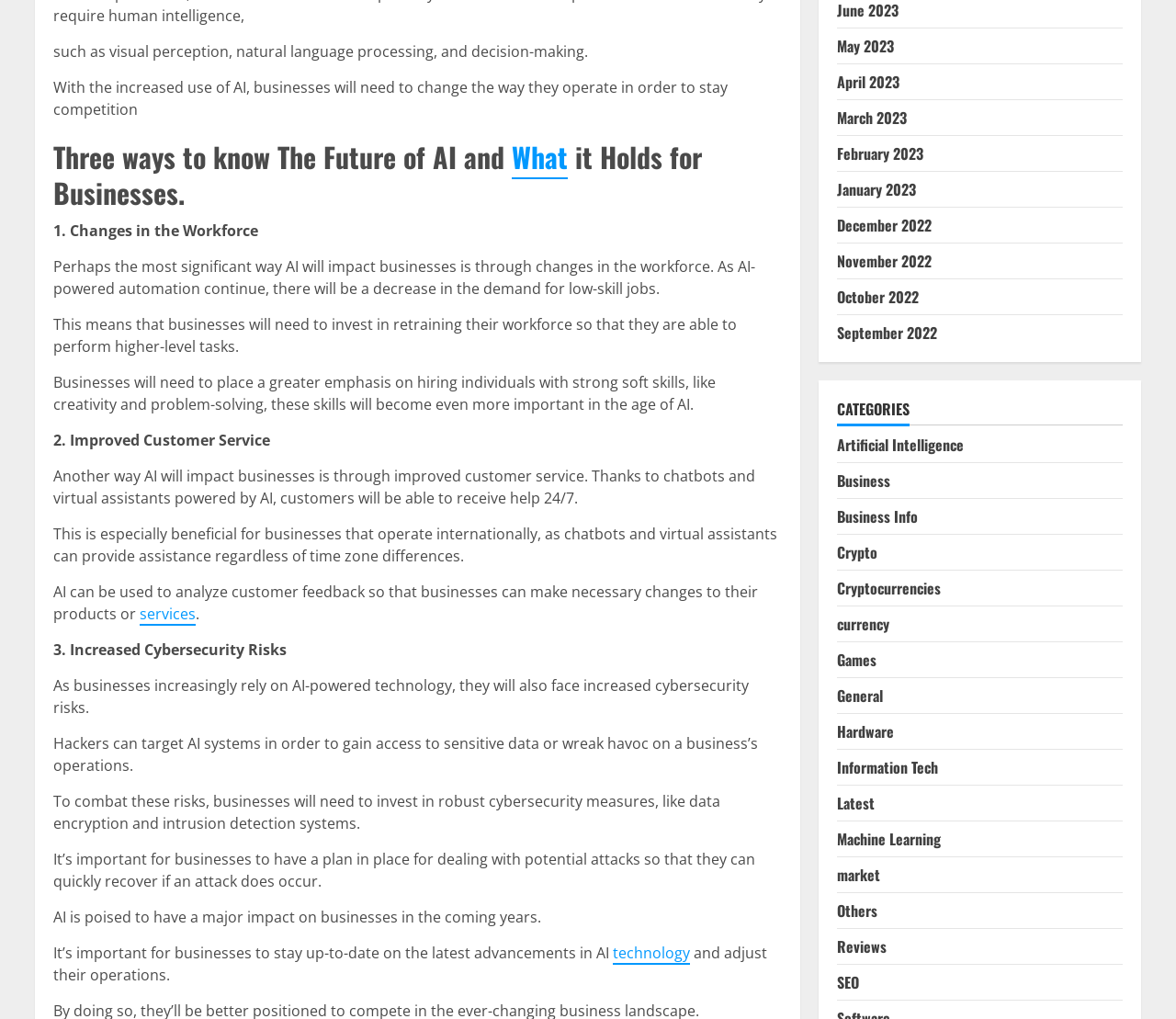Could you indicate the bounding box coordinates of the region to click in order to complete this instruction: "View Youtube channel".

None